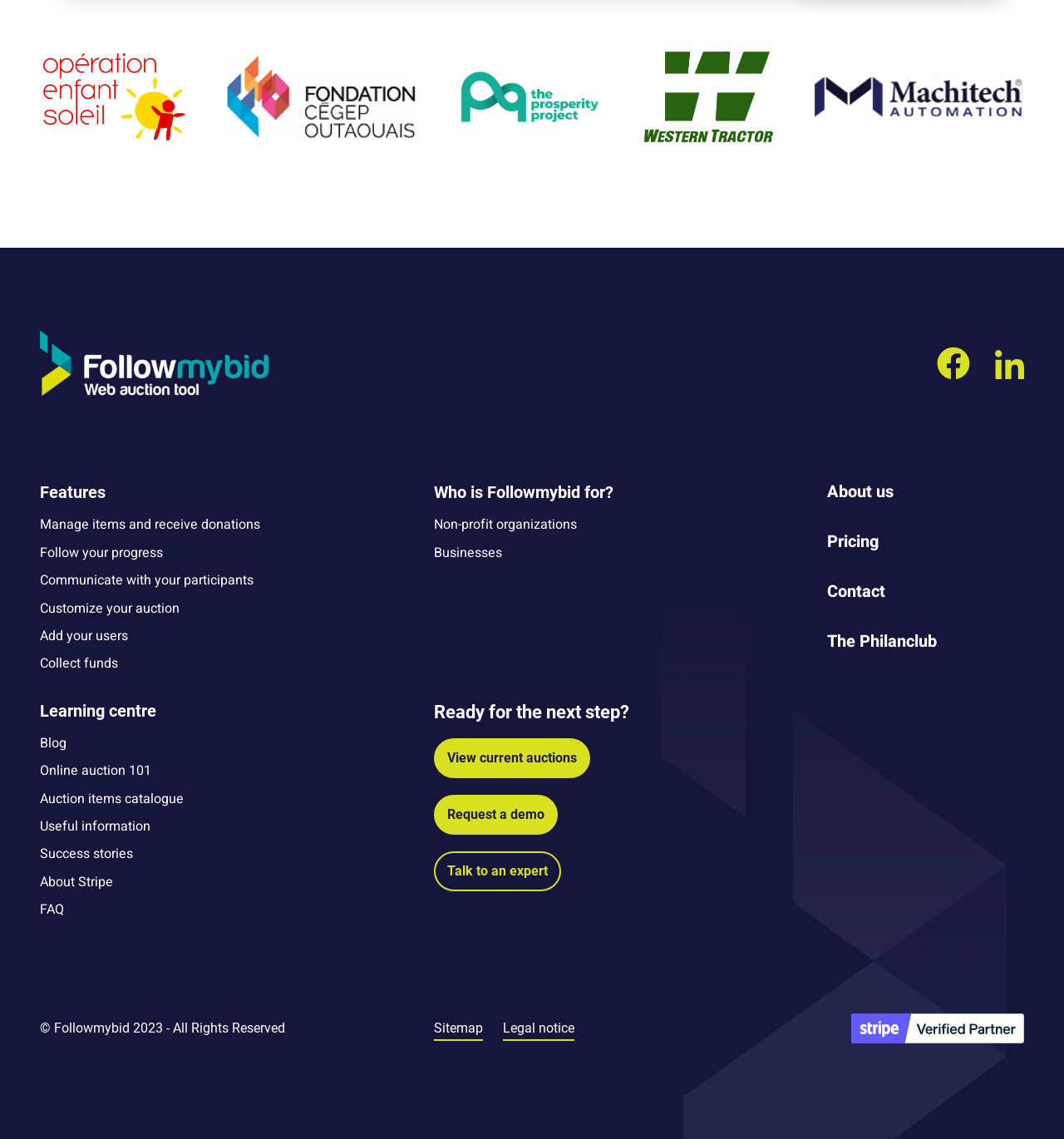Find the bounding box coordinates for the element described here: "Auction items catalogue".

[0.038, 0.692, 0.173, 0.71]